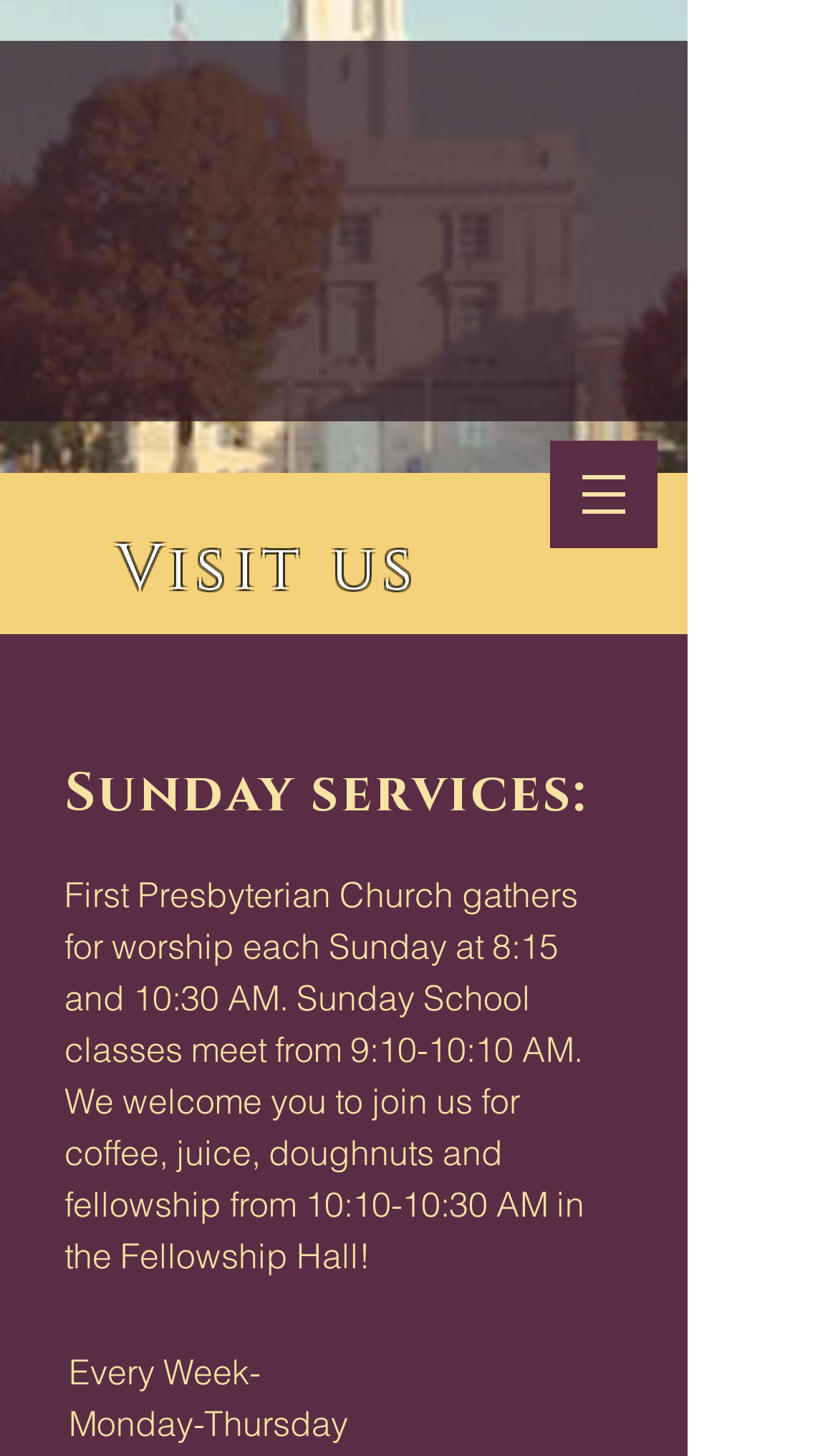Reply to the question with a brief word or phrase: What time is Sunday Service?

8:15 and 10:30 AM